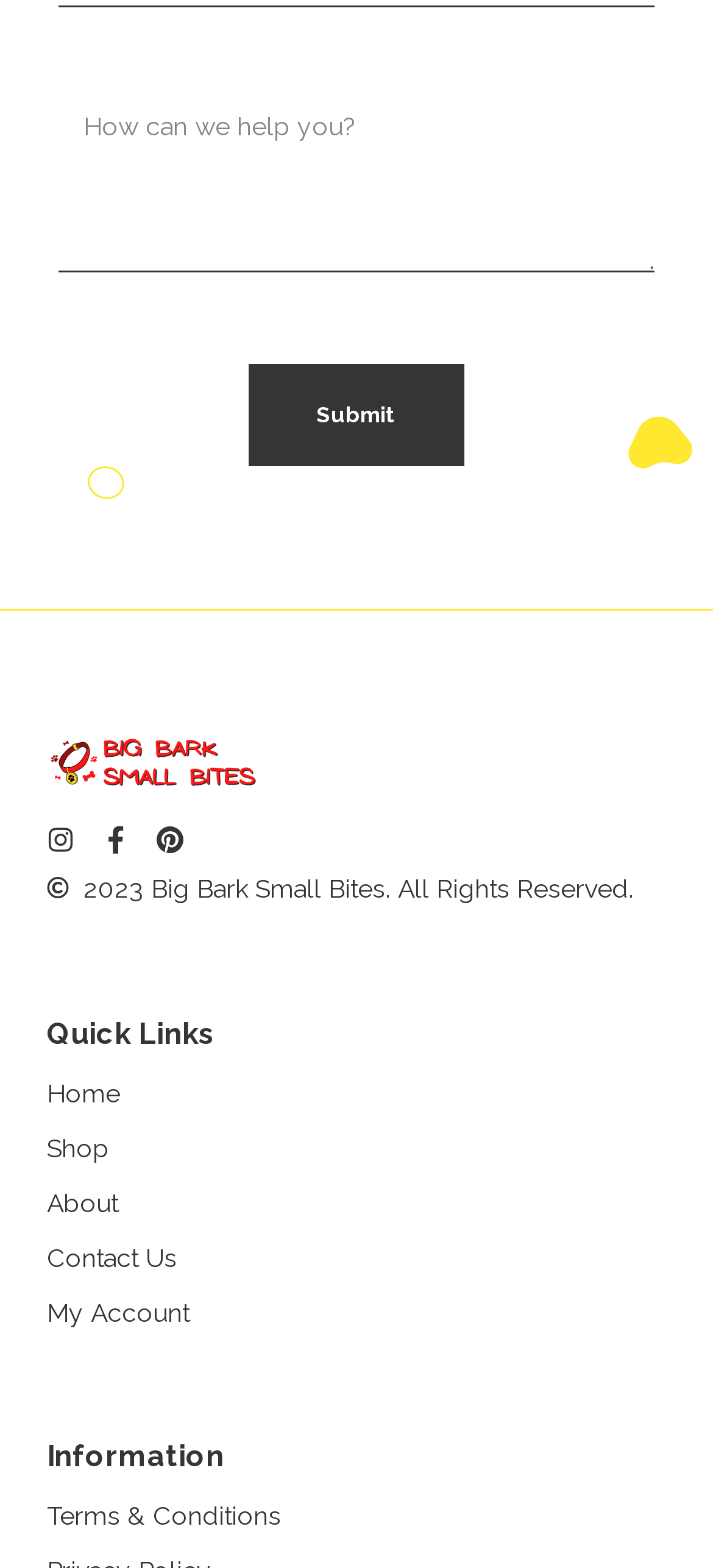Using the provided description Terms & Conditions, find the bounding box coordinates for the UI element. Provide the coordinates in (top-left x, top-left y, bottom-right x, bottom-right y) format, ensuring all values are between 0 and 1.

[0.066, 0.954, 0.934, 0.979]